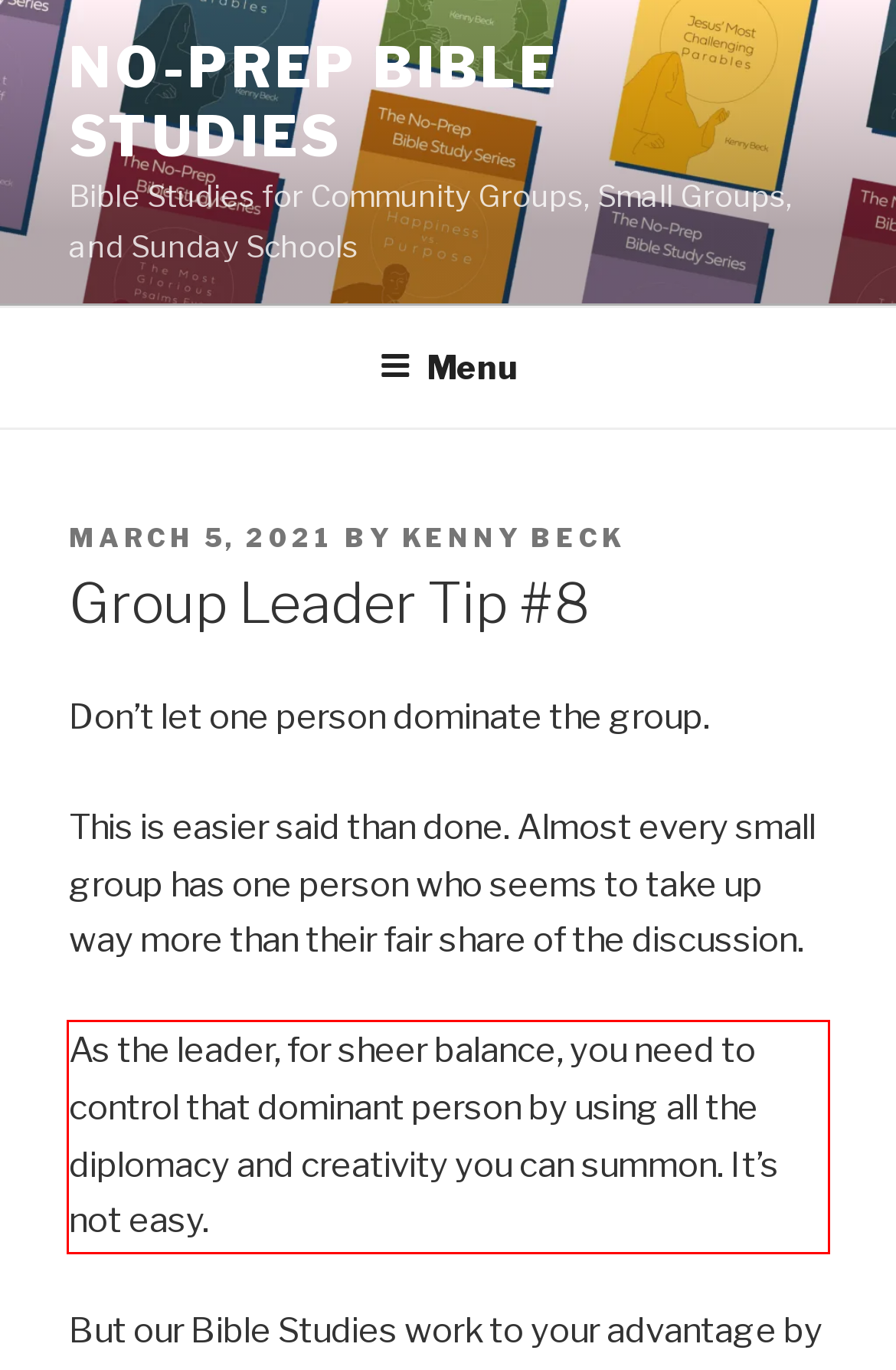You have a screenshot of a webpage, and there is a red bounding box around a UI element. Utilize OCR to extract the text within this red bounding box.

As the leader, for sheer balance, you need to control that dominant person by using all the diplomacy and creativity you can summon. It’s not easy.